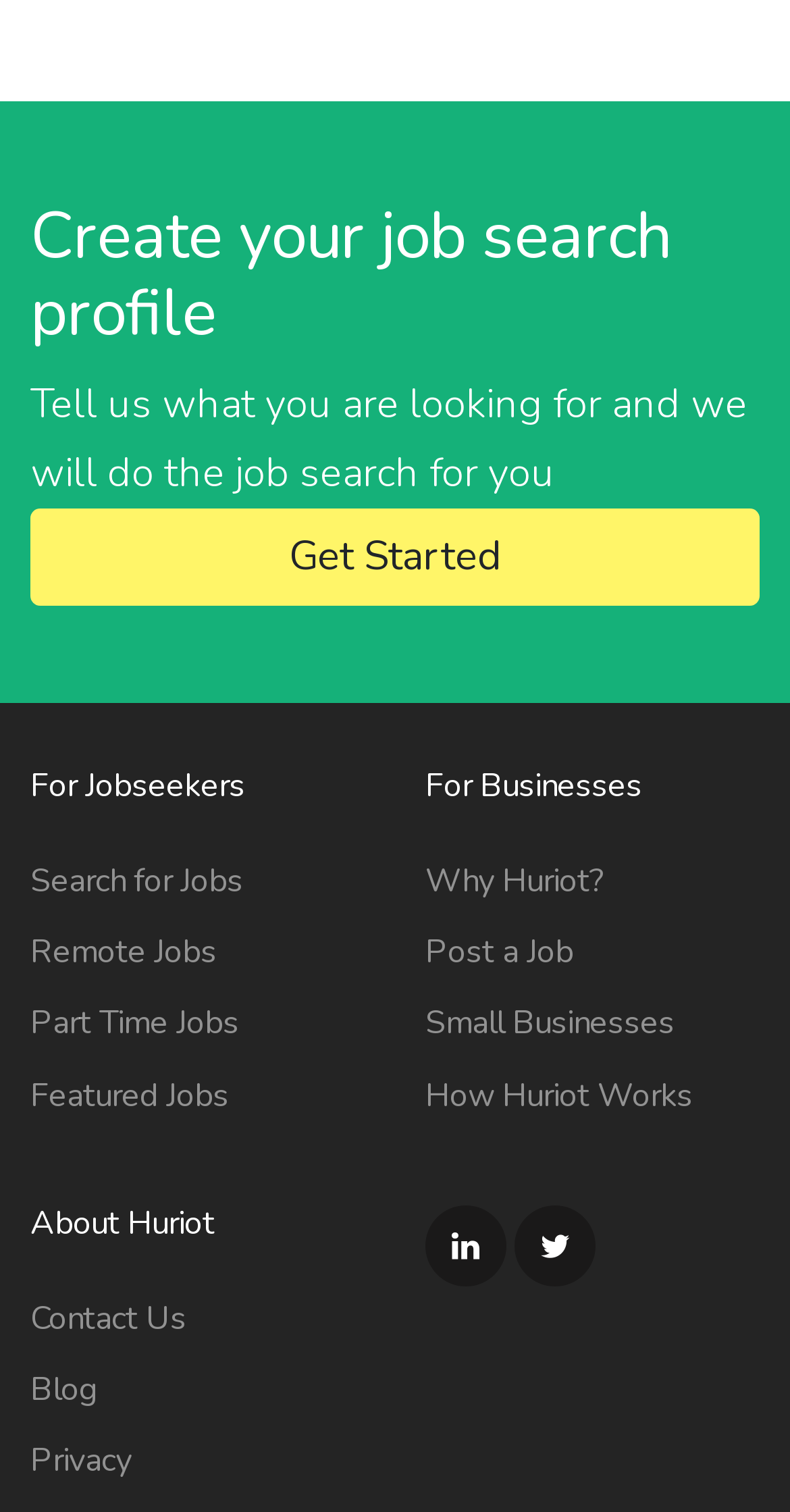Pinpoint the bounding box coordinates of the clickable element needed to complete the instruction: "Create your job search profile". The coordinates should be provided as four float numbers between 0 and 1: [left, top, right, bottom].

[0.038, 0.131, 0.962, 0.234]